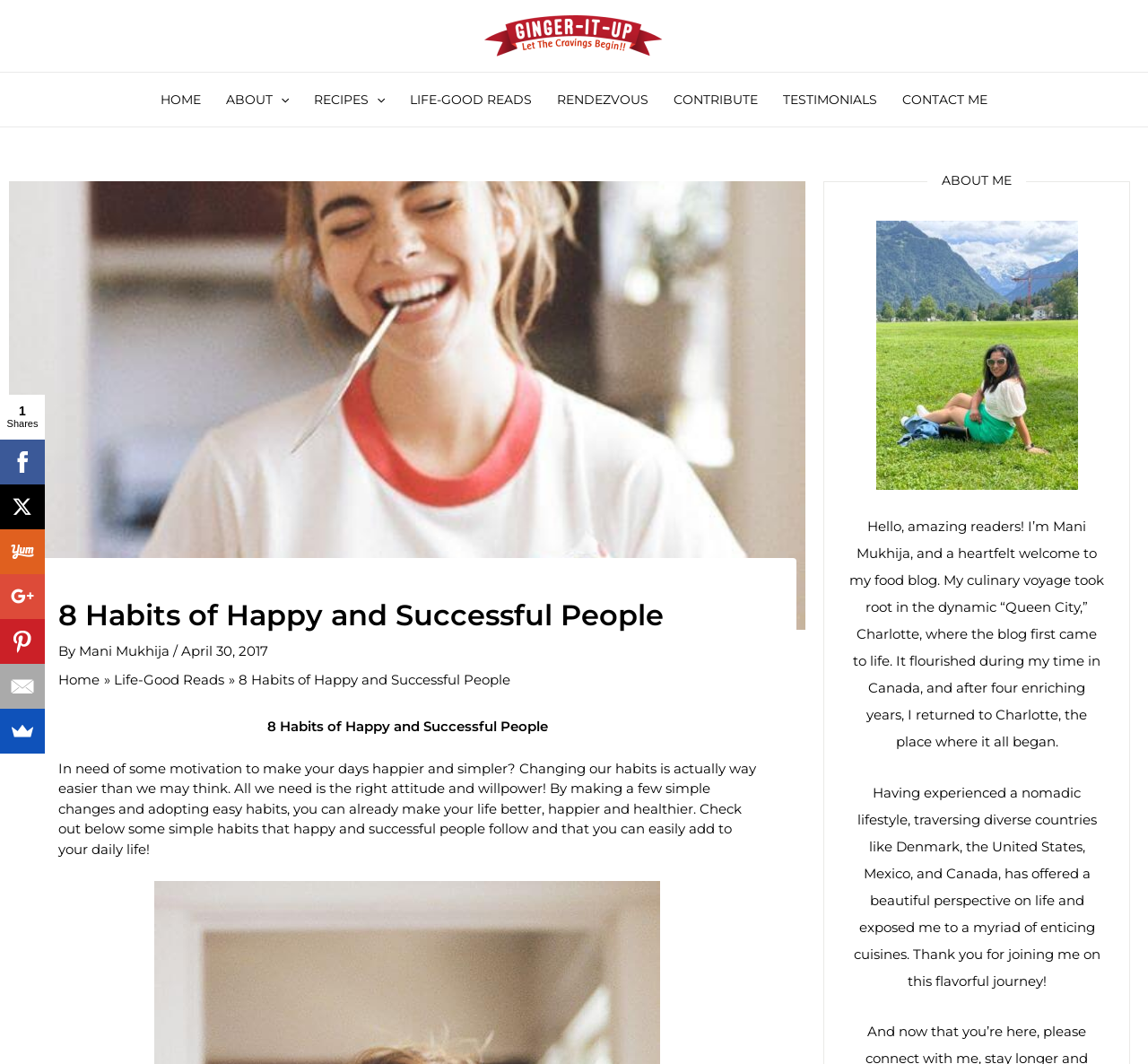Detail the various sections and features present on the webpage.

The webpage is about a blog called "Ginger It Up" that focuses on healthy, easy-to-make dishes, including recipes for kids, desserts, and weight-loss paleo recipes. At the top of the page, there is a navigation menu with links to "HOME", "ABOUT", "RECIPES", "LIFE-GOOD READS", "RENDEZVOUS", "CONTRIBUTE", "TESTIMONIALS", and "CONTACT ME". 

Below the navigation menu, there is a large image with a heading "8 Habits of Happy and Successful People" and a subheading "By Mani Mukhija, April 30, 2017". The image is accompanied by a brief introduction to the article, which discusses the importance of adopting simple habits to make life better, happier, and healthier.

To the right of the image, there is a section with links to social media platforms, including Facebook, X, Yummly, Google+, Pinterest, Email, and SumoMe. 

Further down the page, there is a section about the author, Mani Mukhija, with a heading "ABOUT ME" and a photo of the author. The section includes a brief bio of the author, describing her culinary journey and her experiences living in different countries.

The overall layout of the page is clean and organized, with clear headings and concise text. The use of images and social media links adds a visually appealing touch to the page.